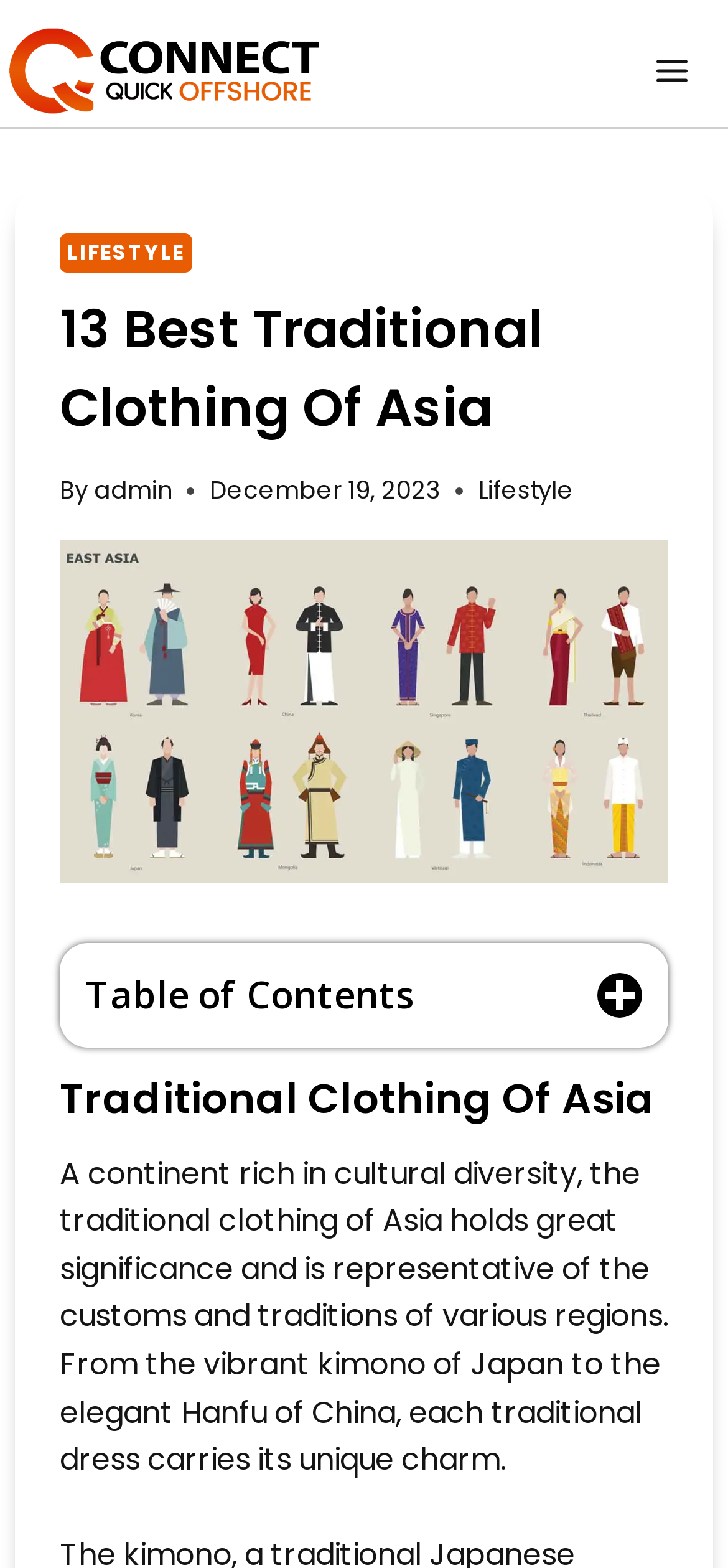Indicate the bounding box coordinates of the clickable region to achieve the following instruction: "Click on the link to read about Kimono Style From Japan."

[0.118, 0.677, 0.685, 0.702]